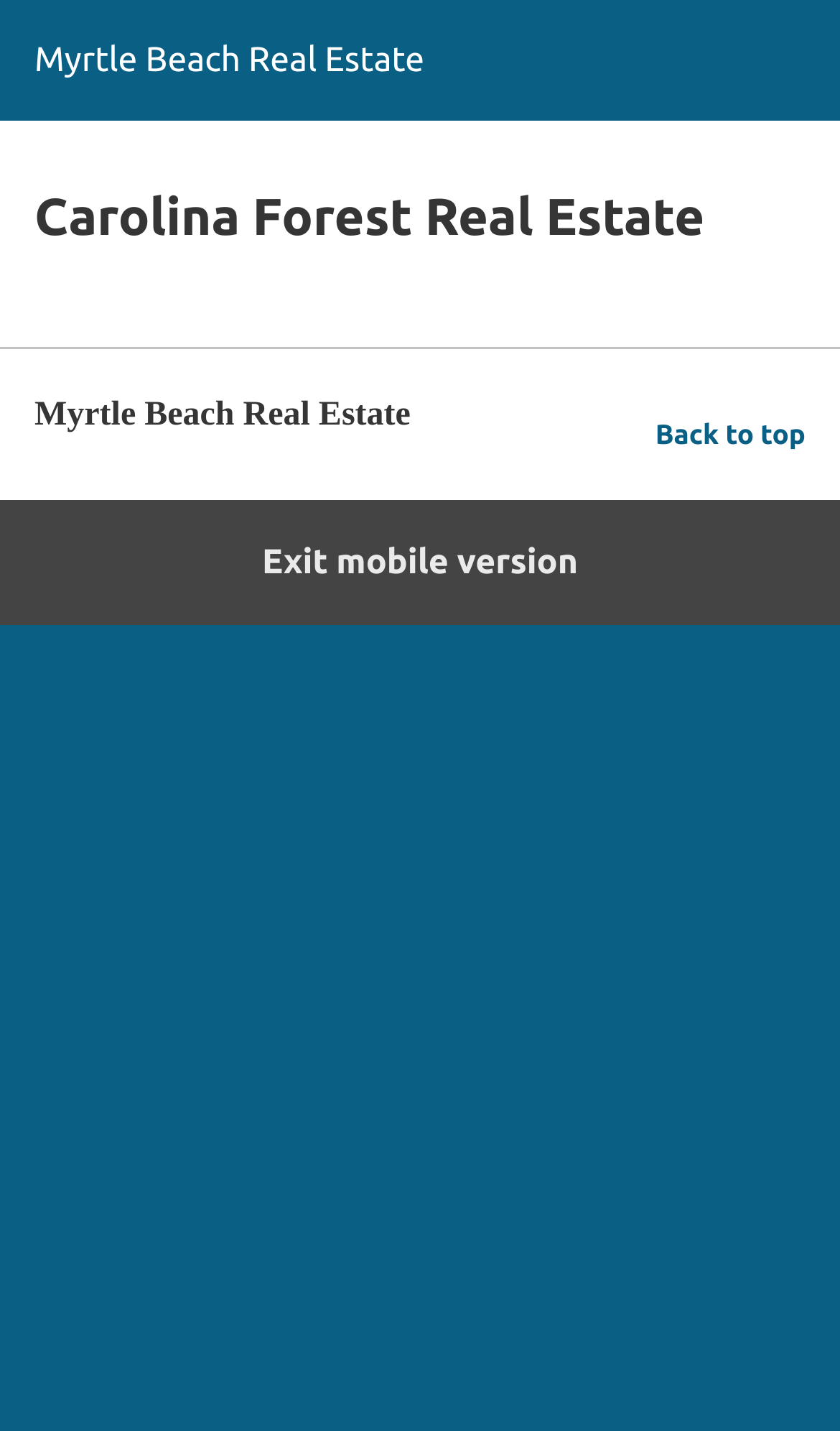Provide the bounding box coordinates for the UI element that is described as: "Myrtle Beach Real Estate".

[0.041, 0.029, 0.505, 0.056]